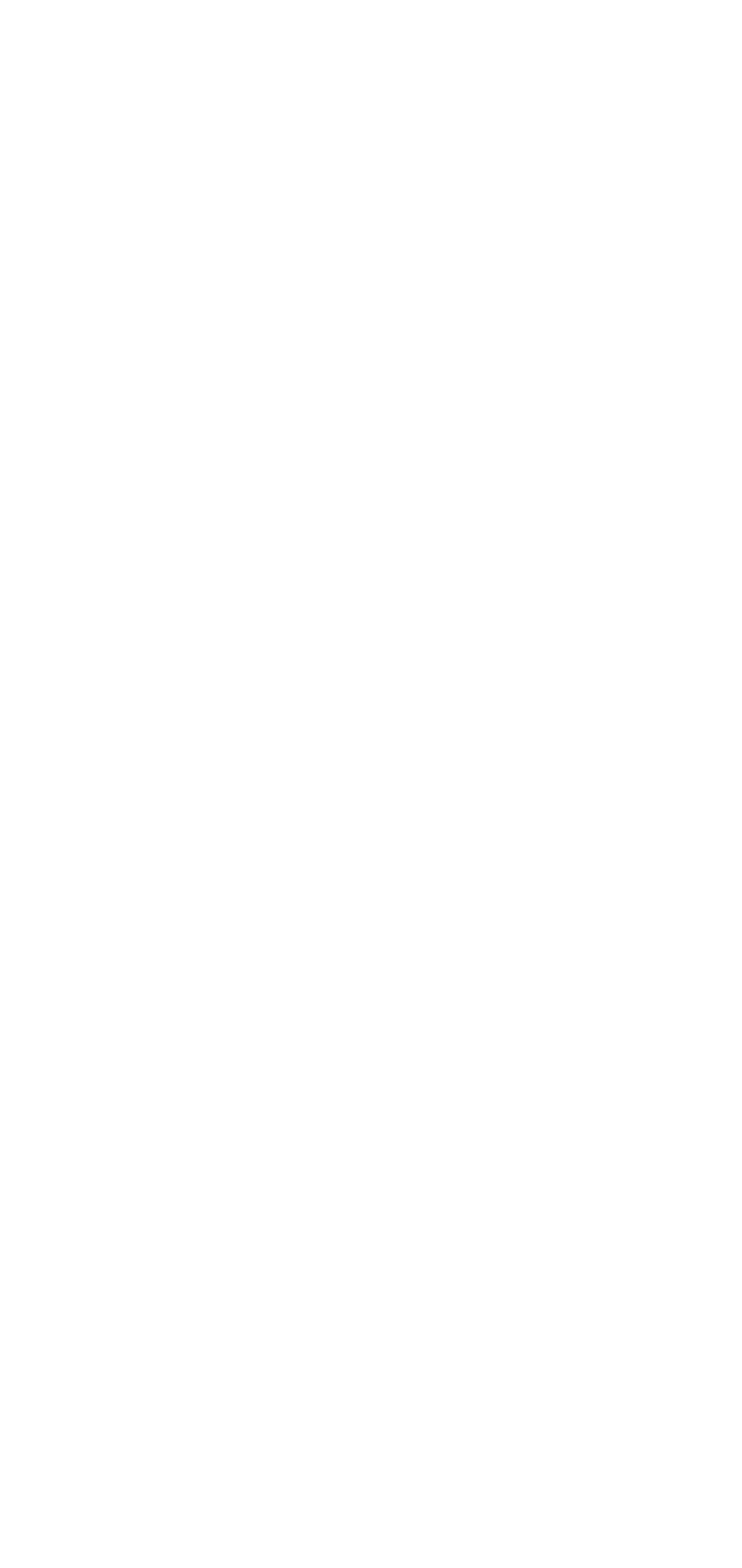Provide a brief response in the form of a single word or phrase:
What is the phone number?

03-33715141, 019-6650878, 017-8729521